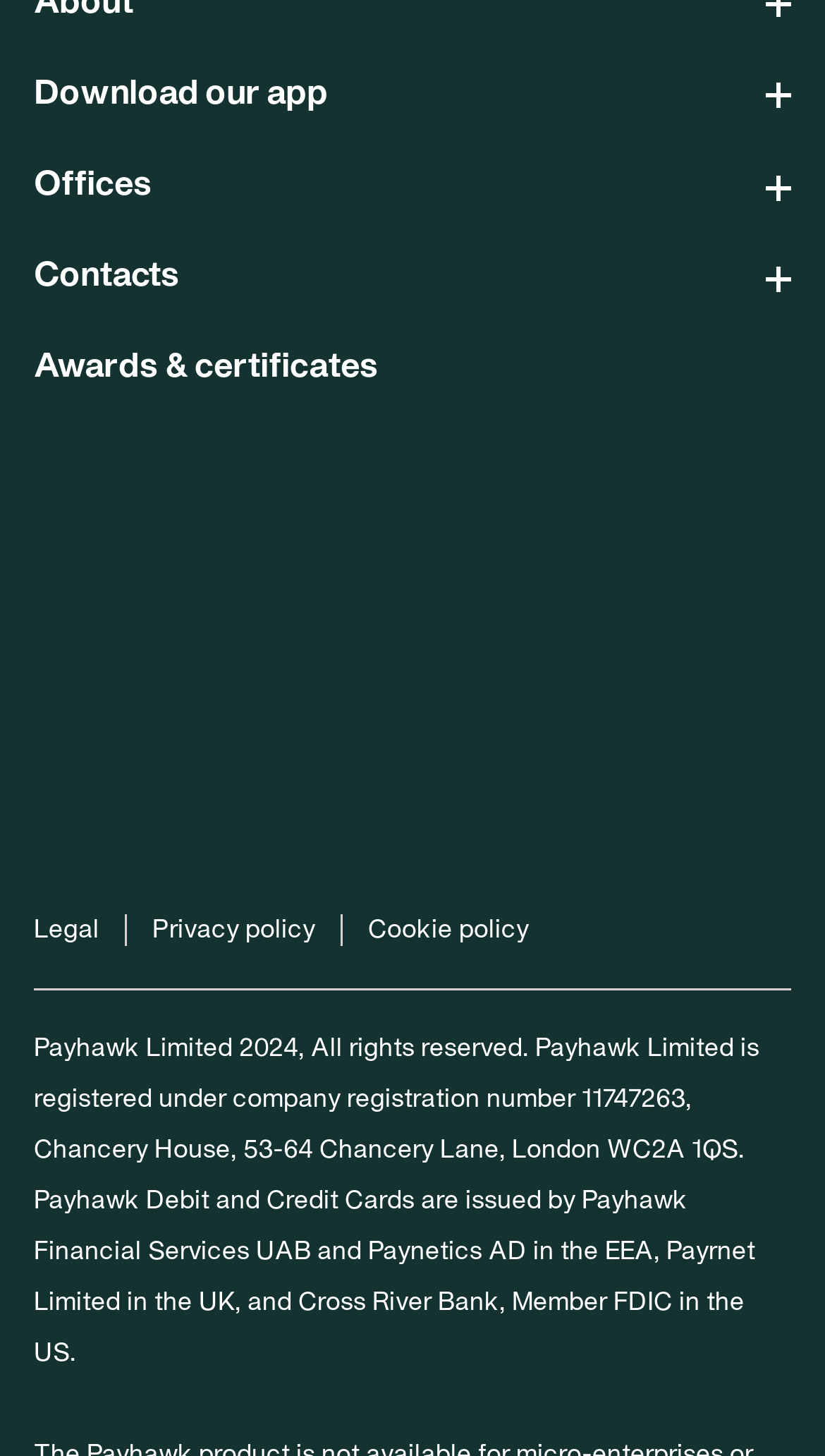Select the bounding box coordinates of the element I need to click to carry out the following instruction: "Read the legal information".

[0.041, 0.628, 0.154, 0.65]